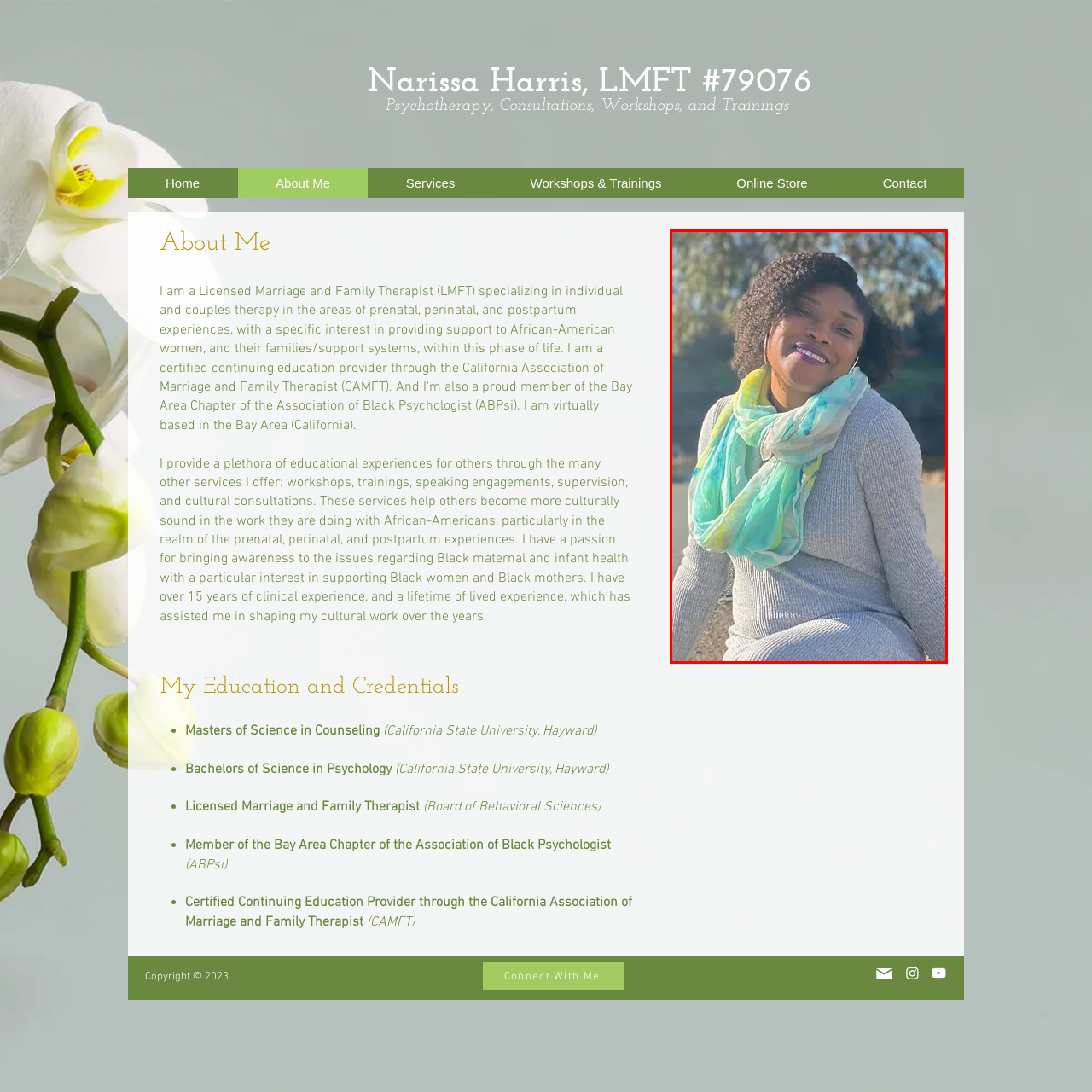Study the image enclosed in red and provide a single-word or short-phrase answer: What is the effect of the sunlight on the woman's face?

Creates a soft glow